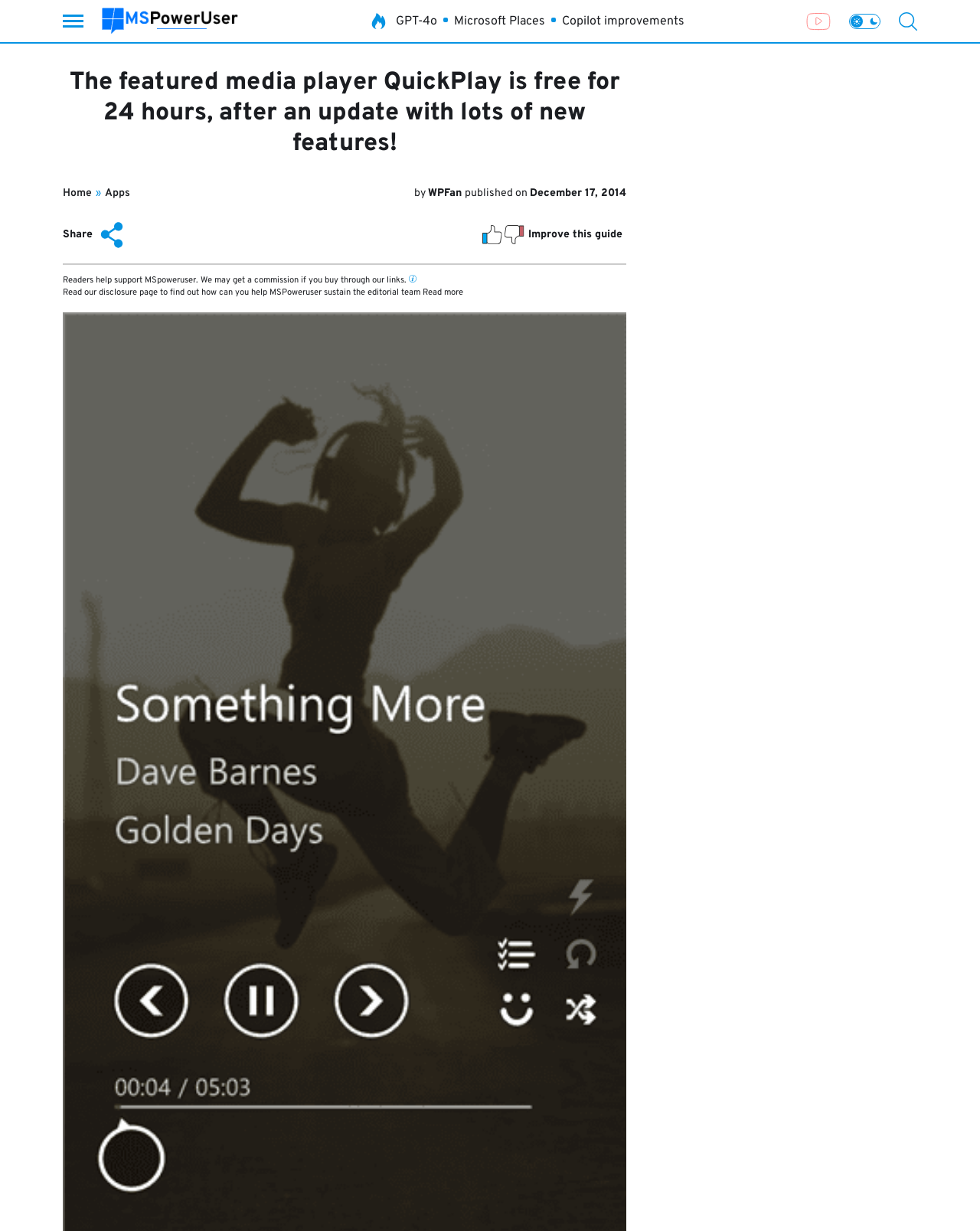Highlight the bounding box coordinates of the element you need to click to perform the following instruction: "View the 'Motherhood' category."

None